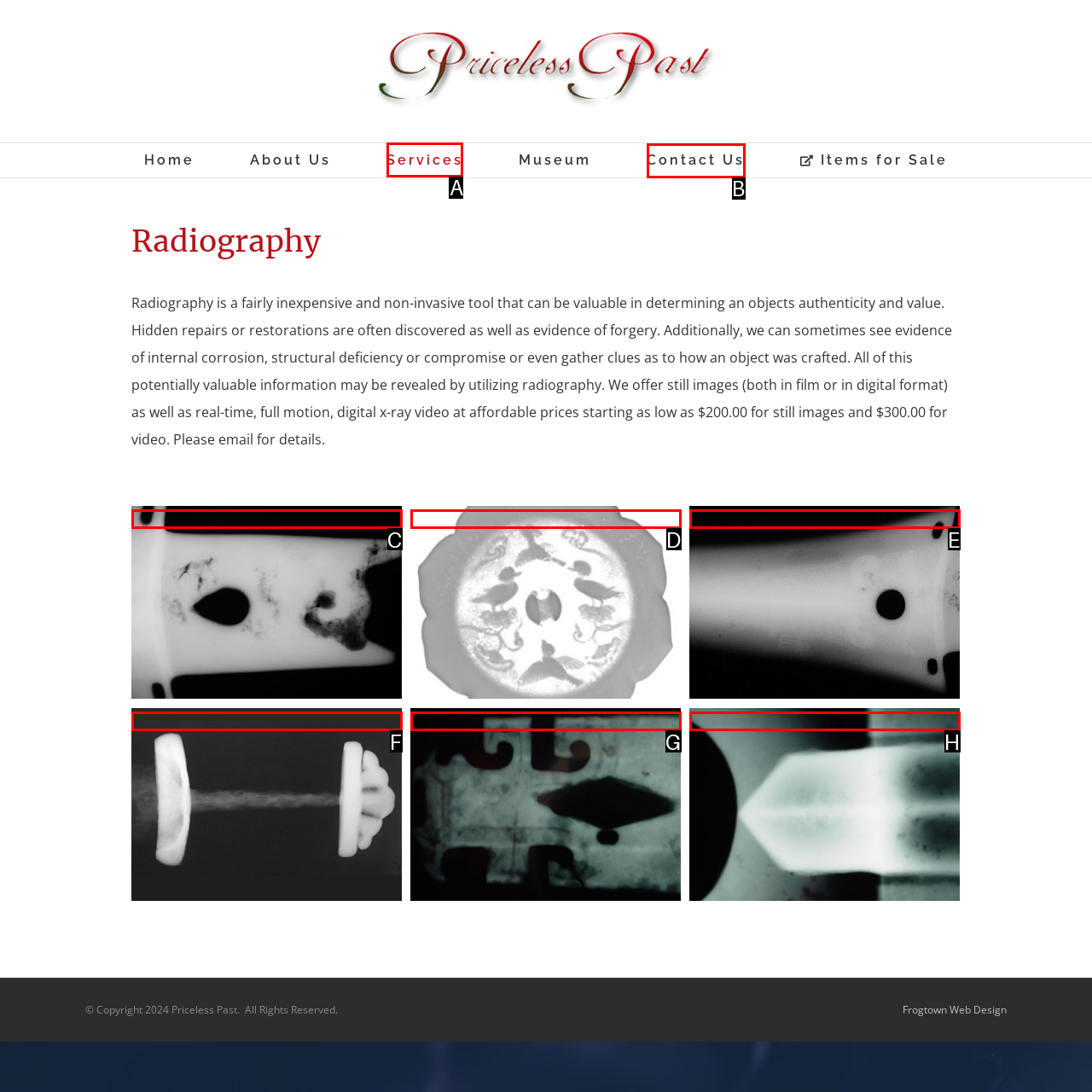Select the HTML element to finish the task: Click the 'Services' menu item Reply with the letter of the correct option.

A